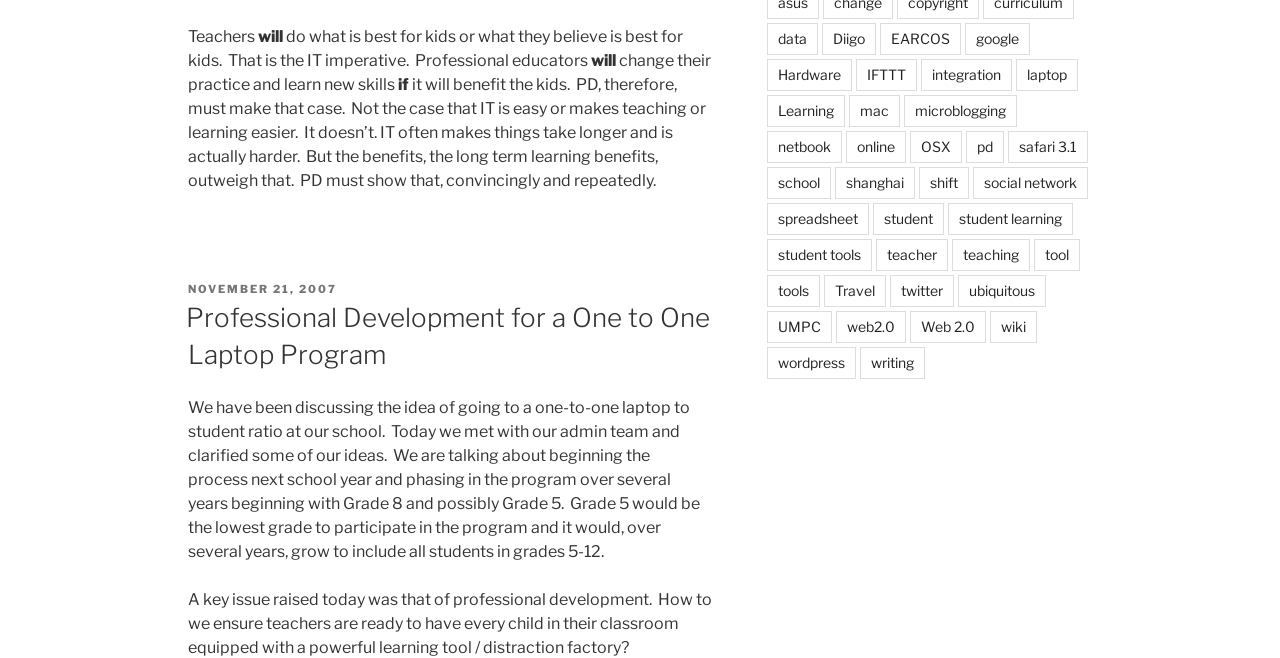Identify the bounding box coordinates of the element that should be clicked to fulfill this task: "Click on the link 'NOVEMBER 21, 2007'". The coordinates should be provided as four float numbers between 0 and 1, i.e., [left, top, right, bottom].

[0.147, 0.429, 0.263, 0.45]